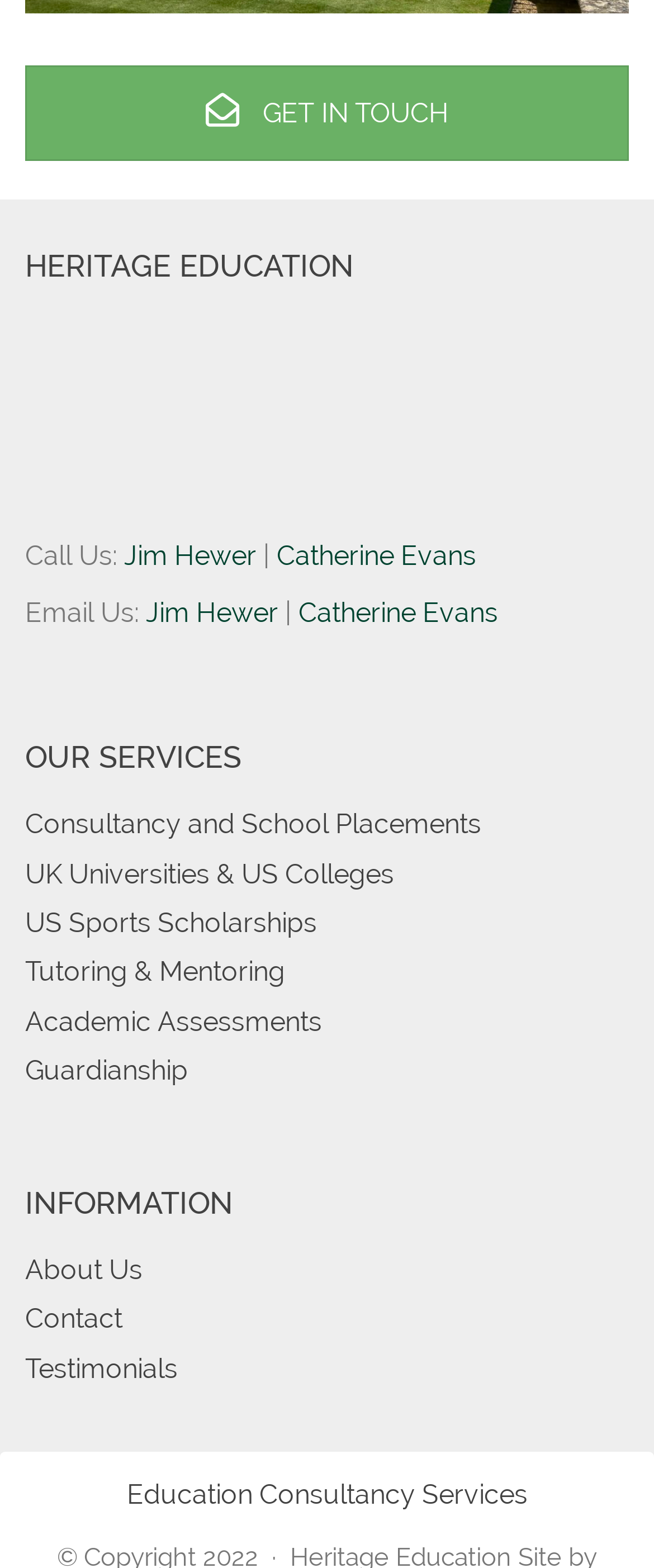Respond to the following question using a concise word or phrase: 
What is the company's service description?

Education Consultancy Services